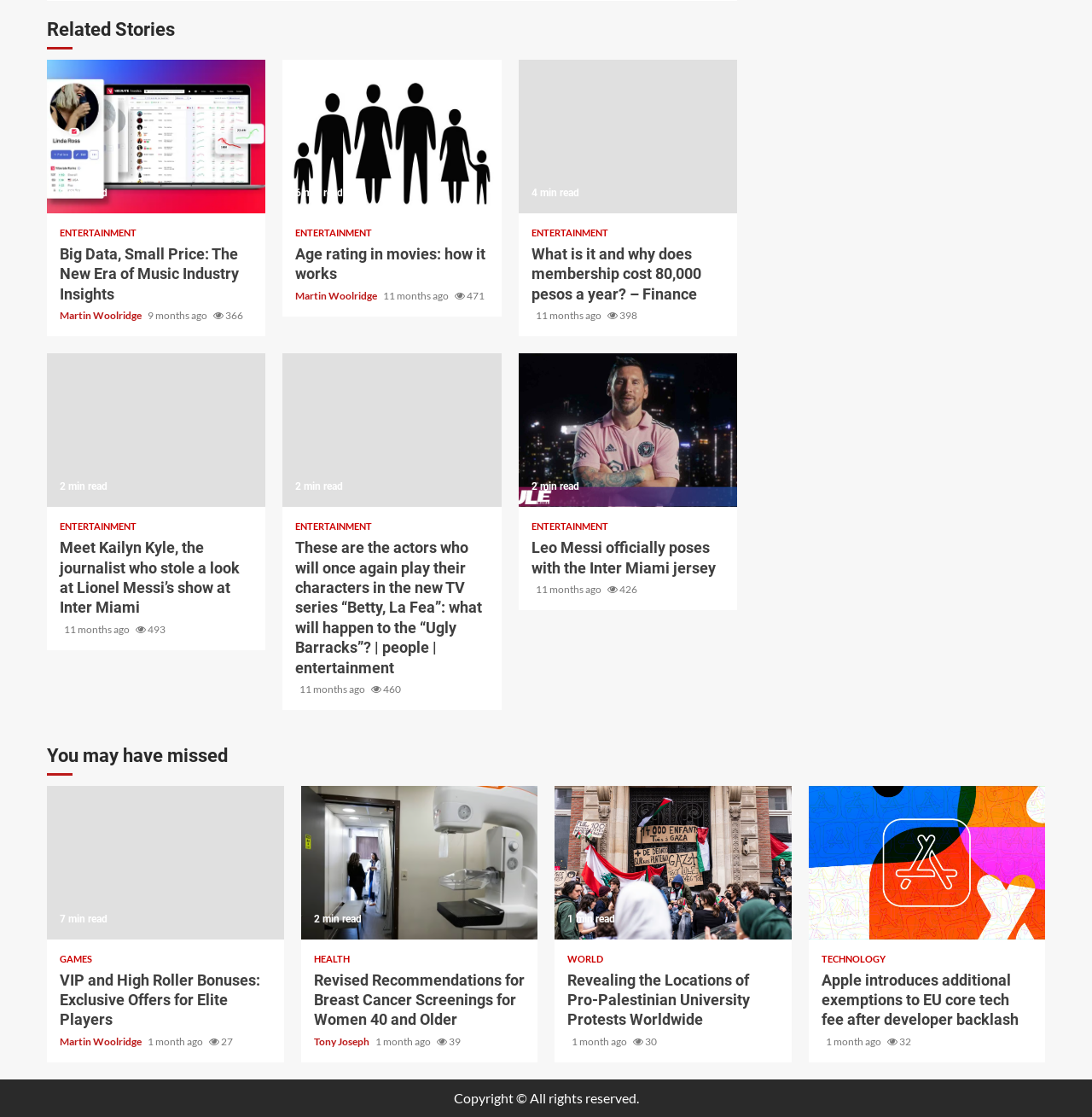Give a one-word or one-phrase response to the question: 
How long ago was the article 'Meet Kailyn Kyle, the journalist who stole a look at Lionel Messi’s show at Inter Miami' published?

11 months ago